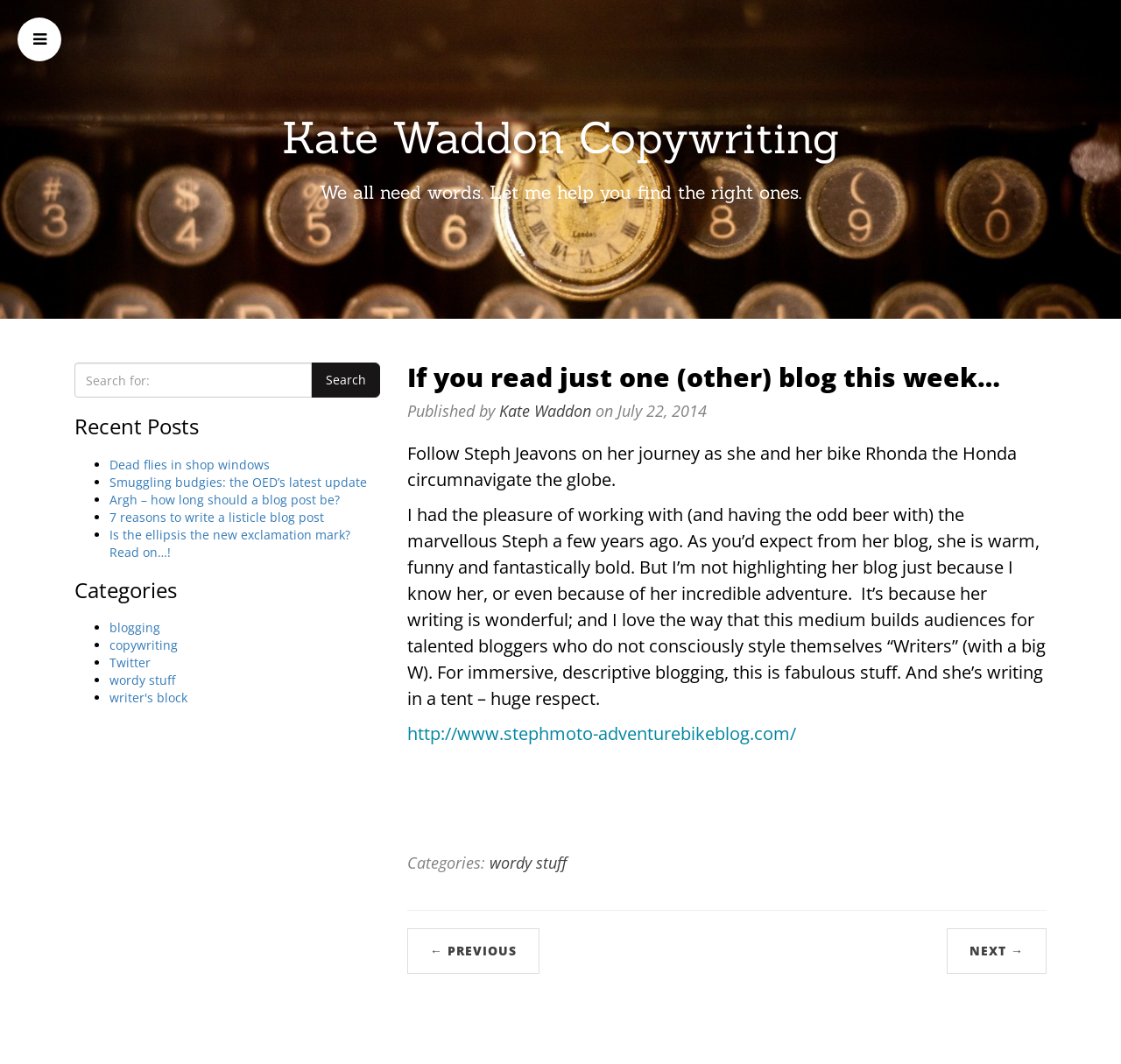Find the main header of the webpage and produce its text content.

Kate Waddon Copywriting